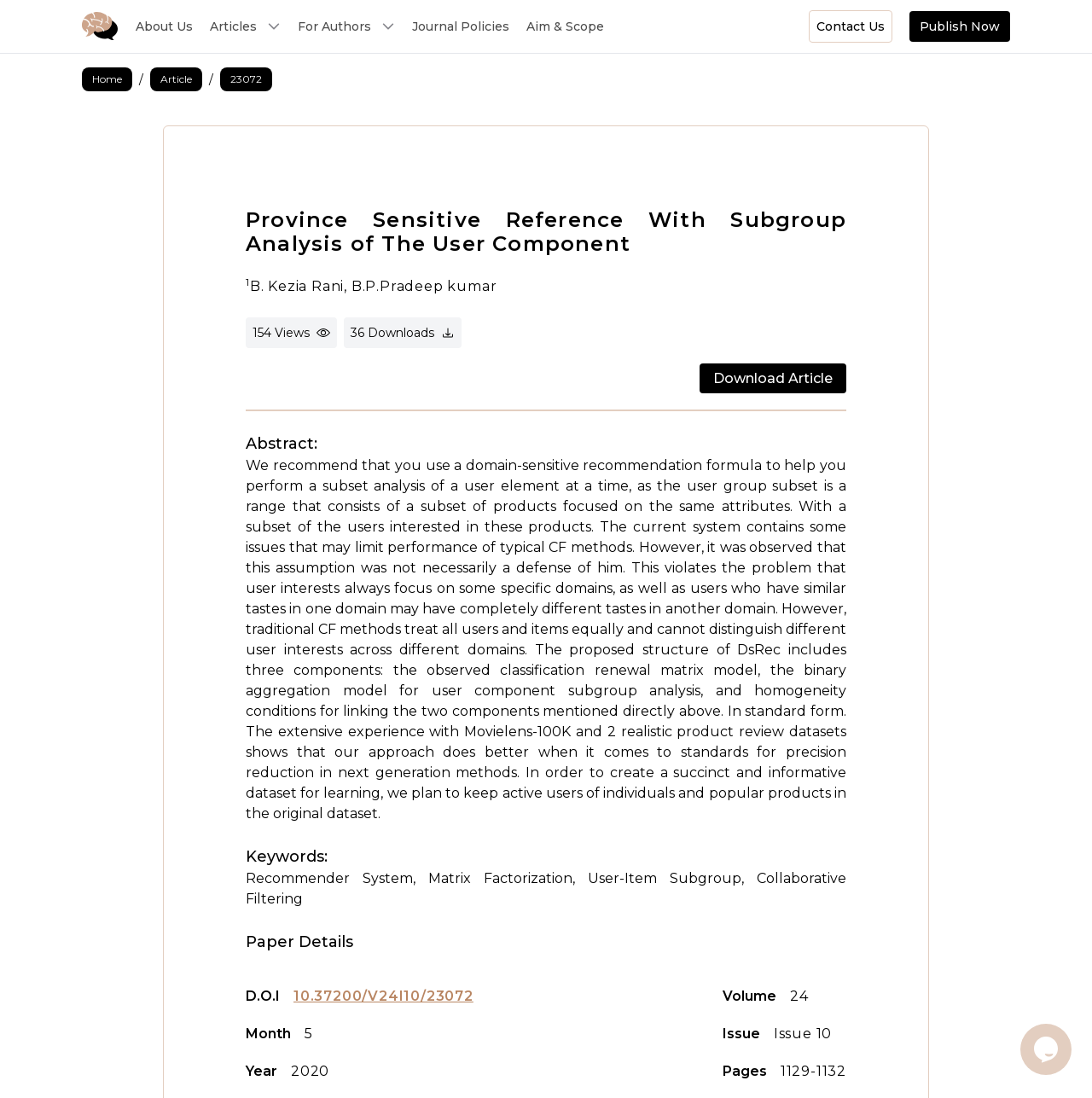Provide your answer in one word or a succinct phrase for the question: 
What is the purpose of the proposed structure of DsRec?

to distinguish different user interests across different domains